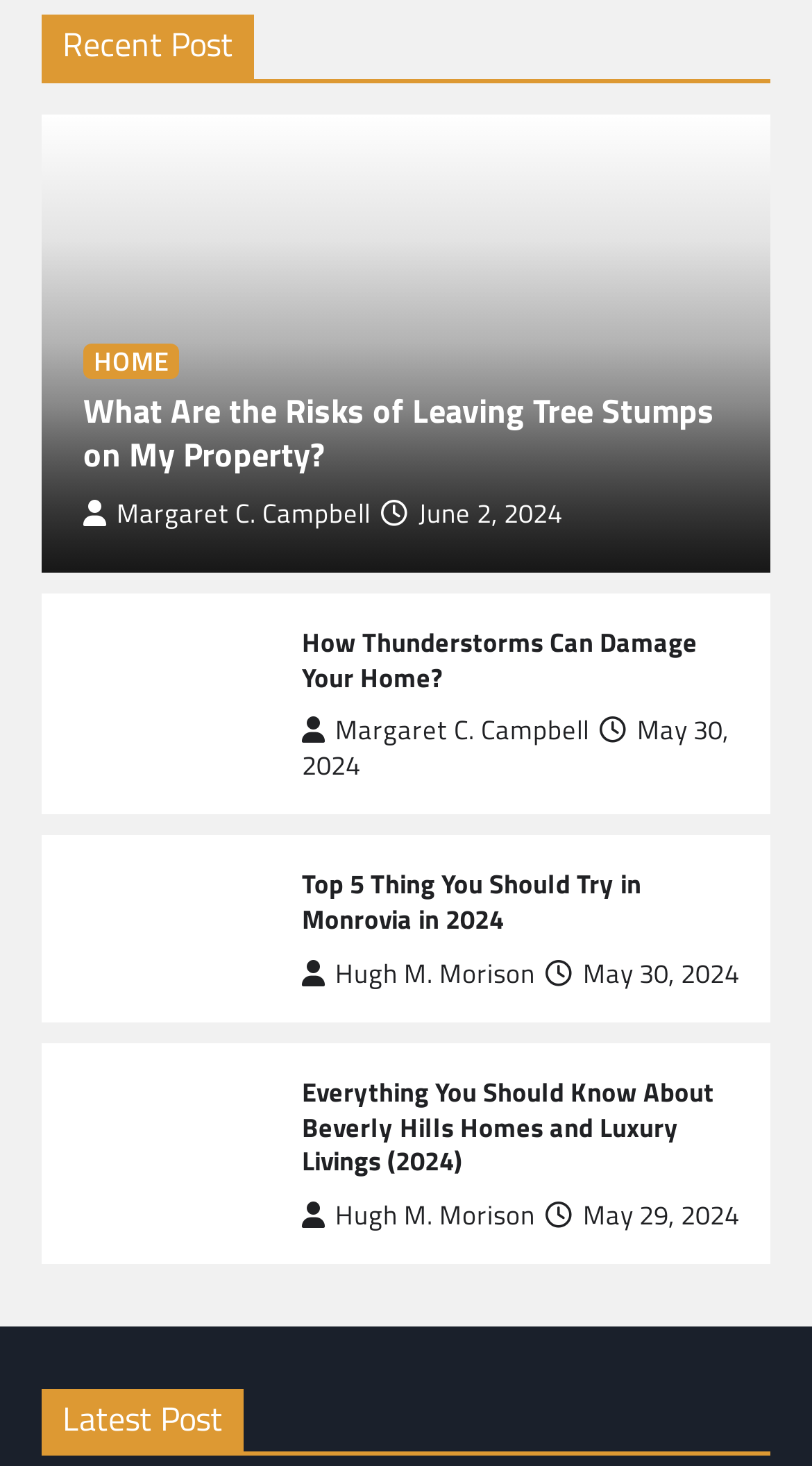Please find and report the bounding box coordinates of the element to click in order to perform the following action: "Read the article about tree stumps". The coordinates should be expressed as four float numbers between 0 and 1, in the format [left, top, right, bottom].

[0.051, 0.078, 0.949, 0.391]